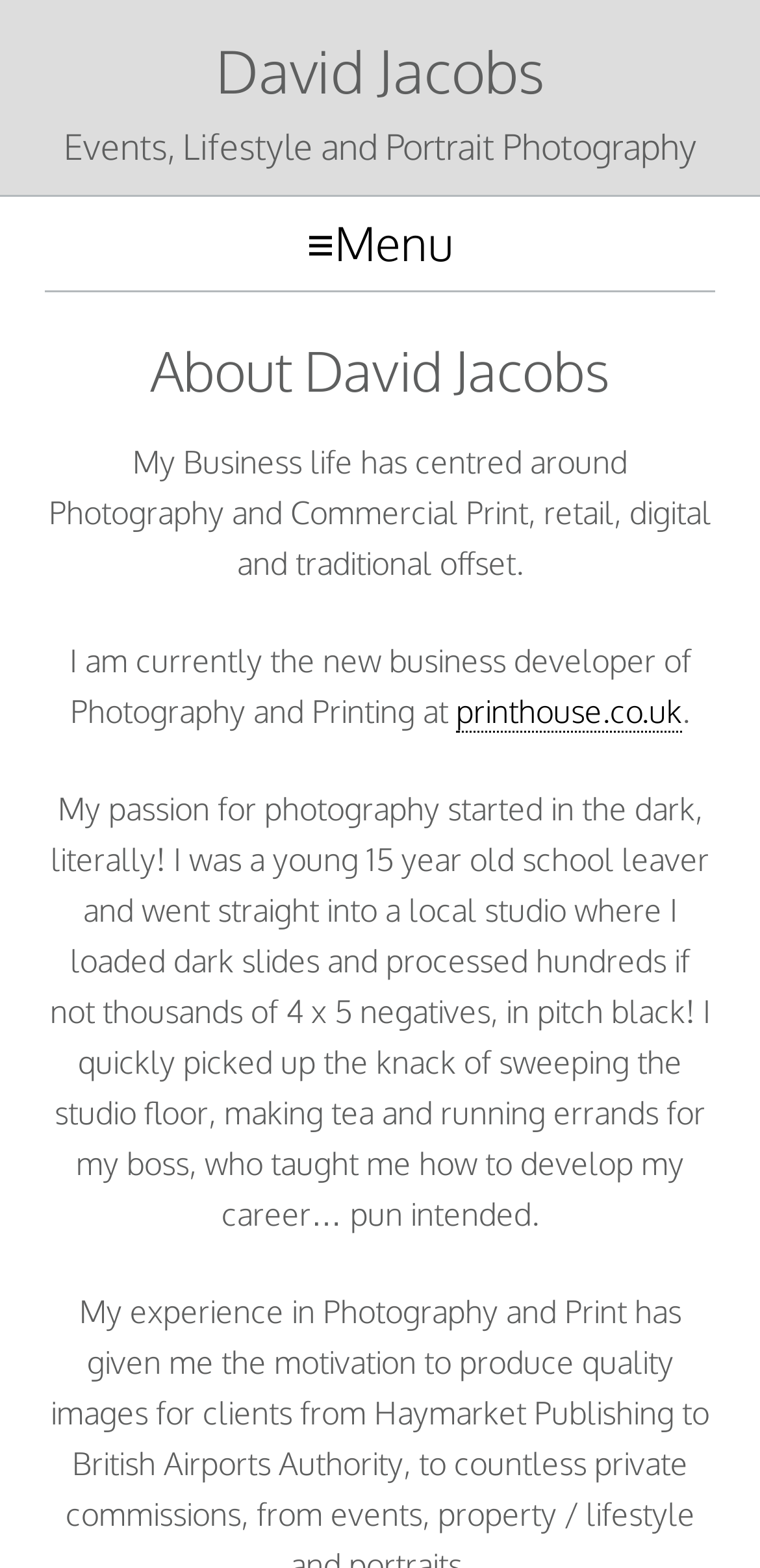What was one of David Jacobs' early tasks in his photography career?
Could you please answer the question thoroughly and with as much detail as possible?

According to the webpage, David Jacobs mentions that 'I quickly picked up the knack of sweeping the studio floor', indicating that one of his early tasks in his photography career was sweeping the studio floor.